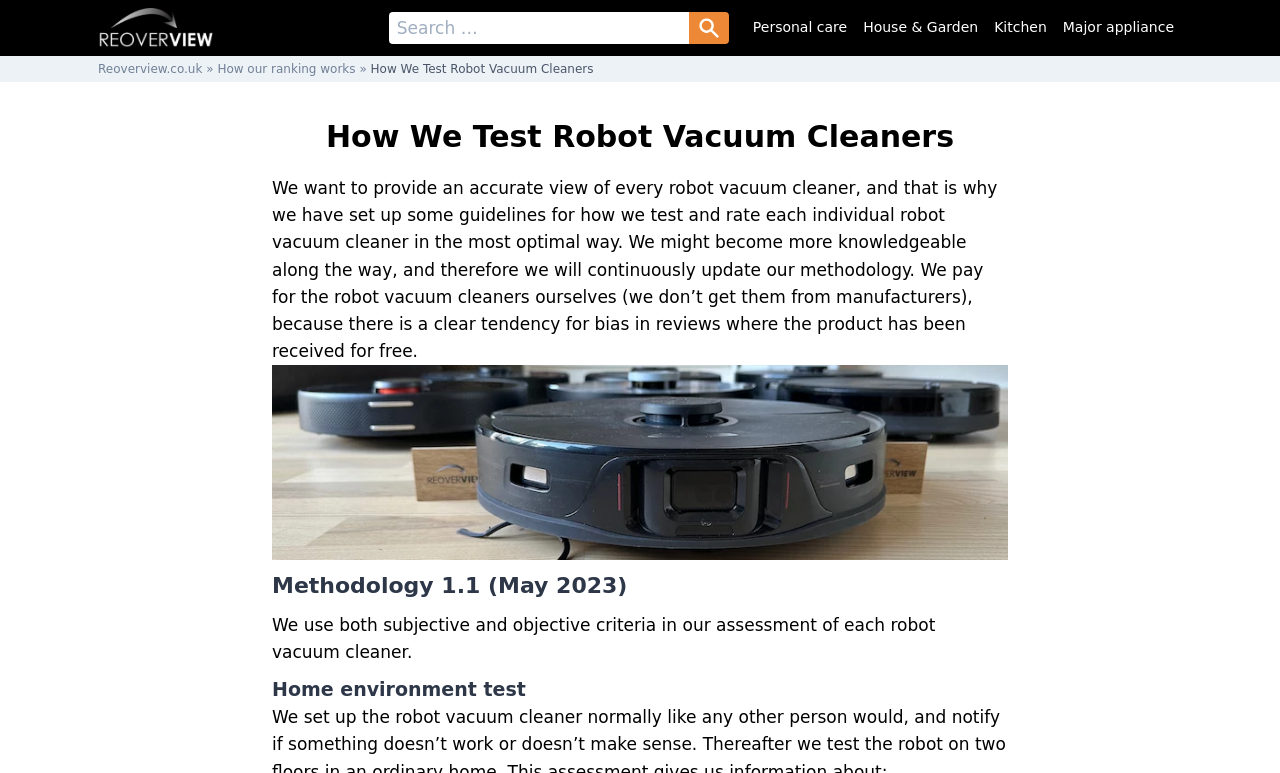Please identify the bounding box coordinates of the clickable region that I should interact with to perform the following instruction: "Learn about how ranking works". The coordinates should be expressed as four float numbers between 0 and 1, i.e., [left, top, right, bottom].

[0.17, 0.08, 0.278, 0.098]